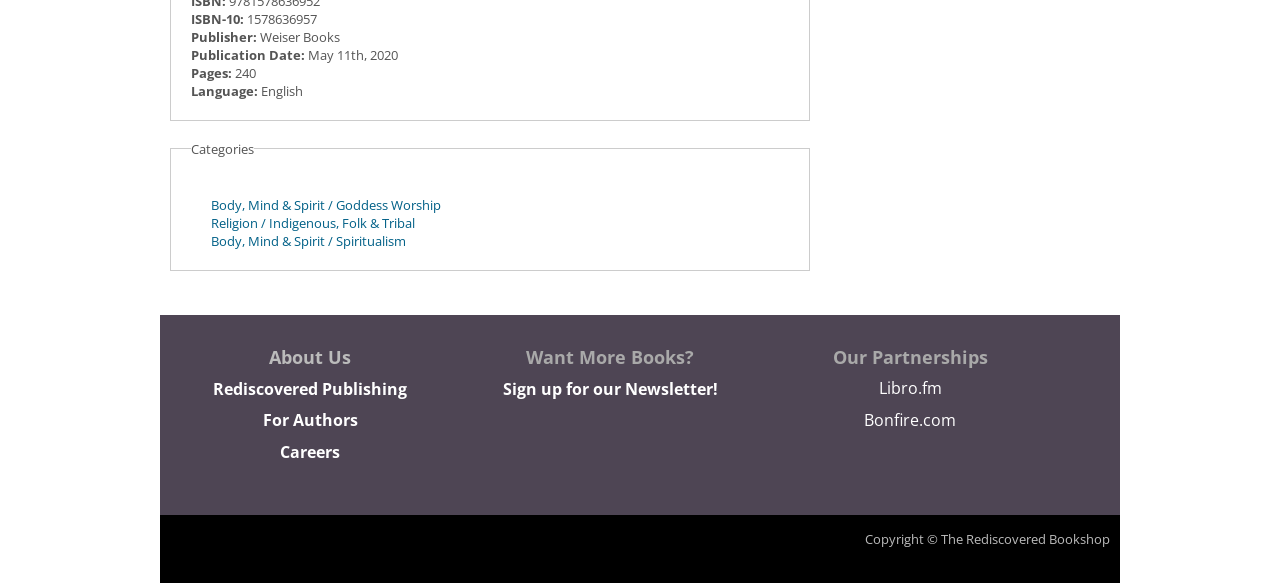Refer to the image and offer a detailed explanation in response to the question: What is the category of the book?

The category of the book can be found in the section with the heading 'Categories'. The link element with the text 'Body, Mind & Spirit / Goddess Worship' is one of the categories listed.